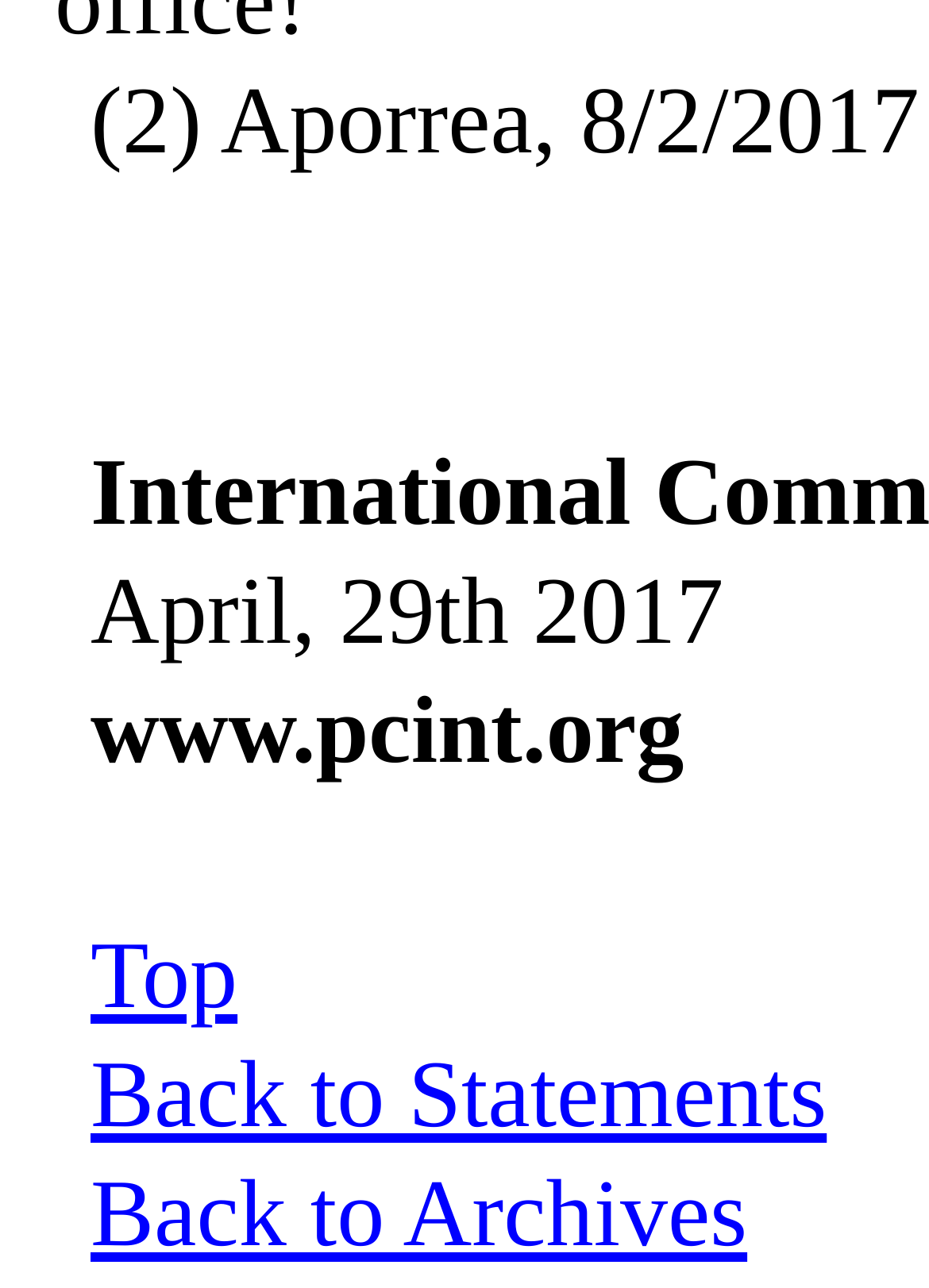Kindly respond to the following question with a single word or a brief phrase: 
How many links are available at the bottom of the webpage?

3